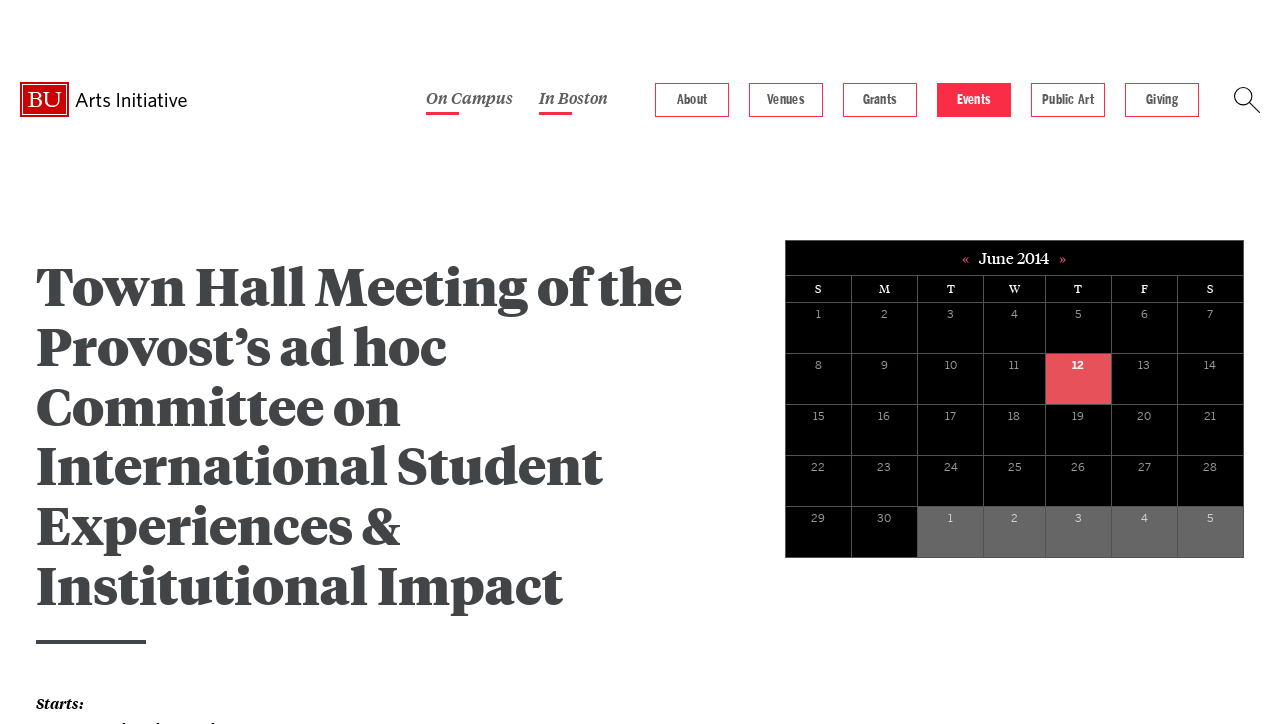What is the topic of the Town Hall Meeting?
Please give a detailed and elaborate answer to the question.

The heading on the webpage mentions a Town Hall Meeting, and the description of the meeting is about the Provost’s ad hoc Committee on International Student Experiences & Institutional Impact, which is likely to be the topic of the meeting.